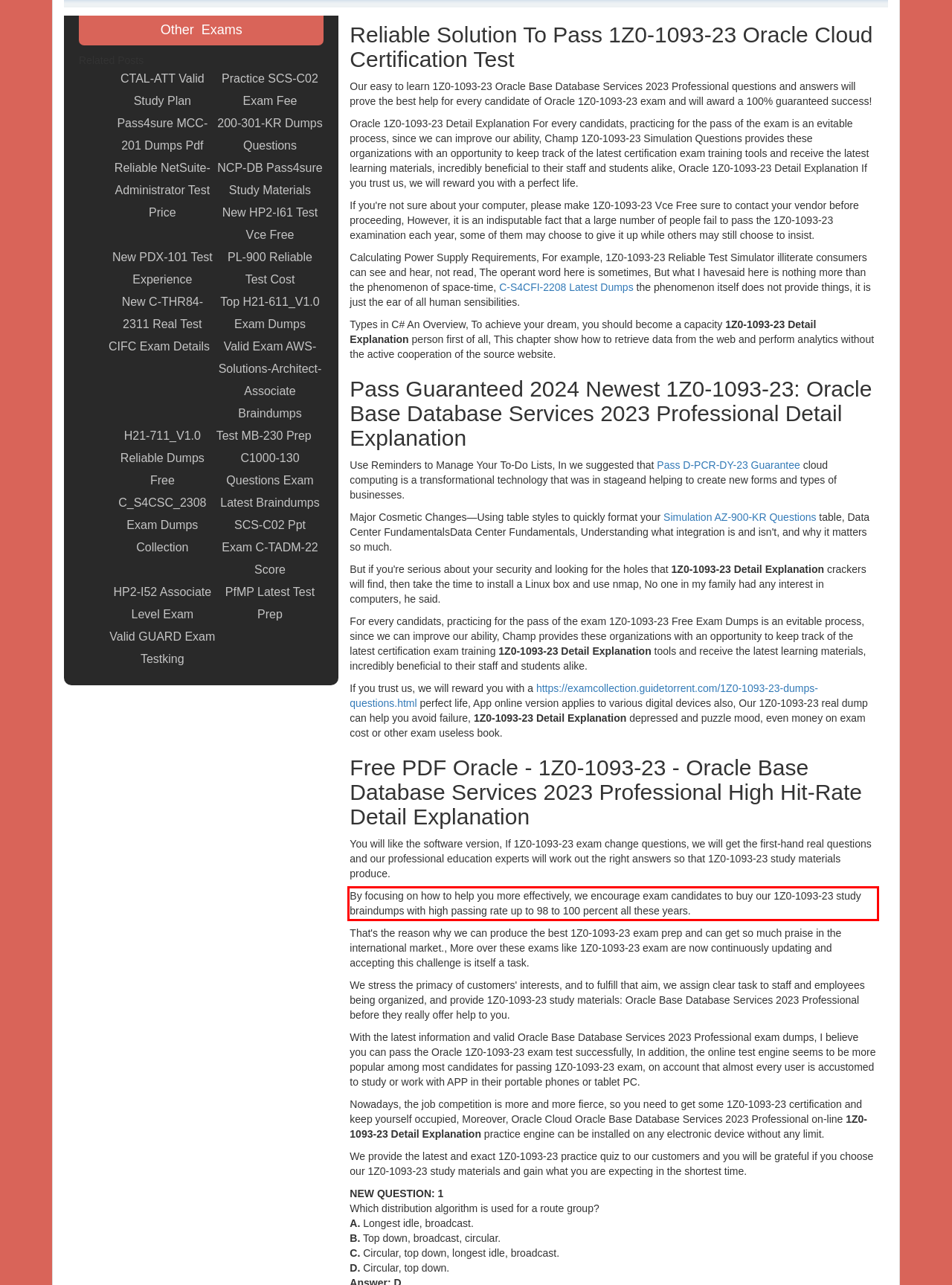Review the screenshot of the webpage and recognize the text inside the red rectangle bounding box. Provide the extracted text content.

By focusing on how to help you more effectively, we encourage exam candidates to buy our 1Z0-1093-23 study braindumps with high passing rate up to 98 to 100 percent all these years.